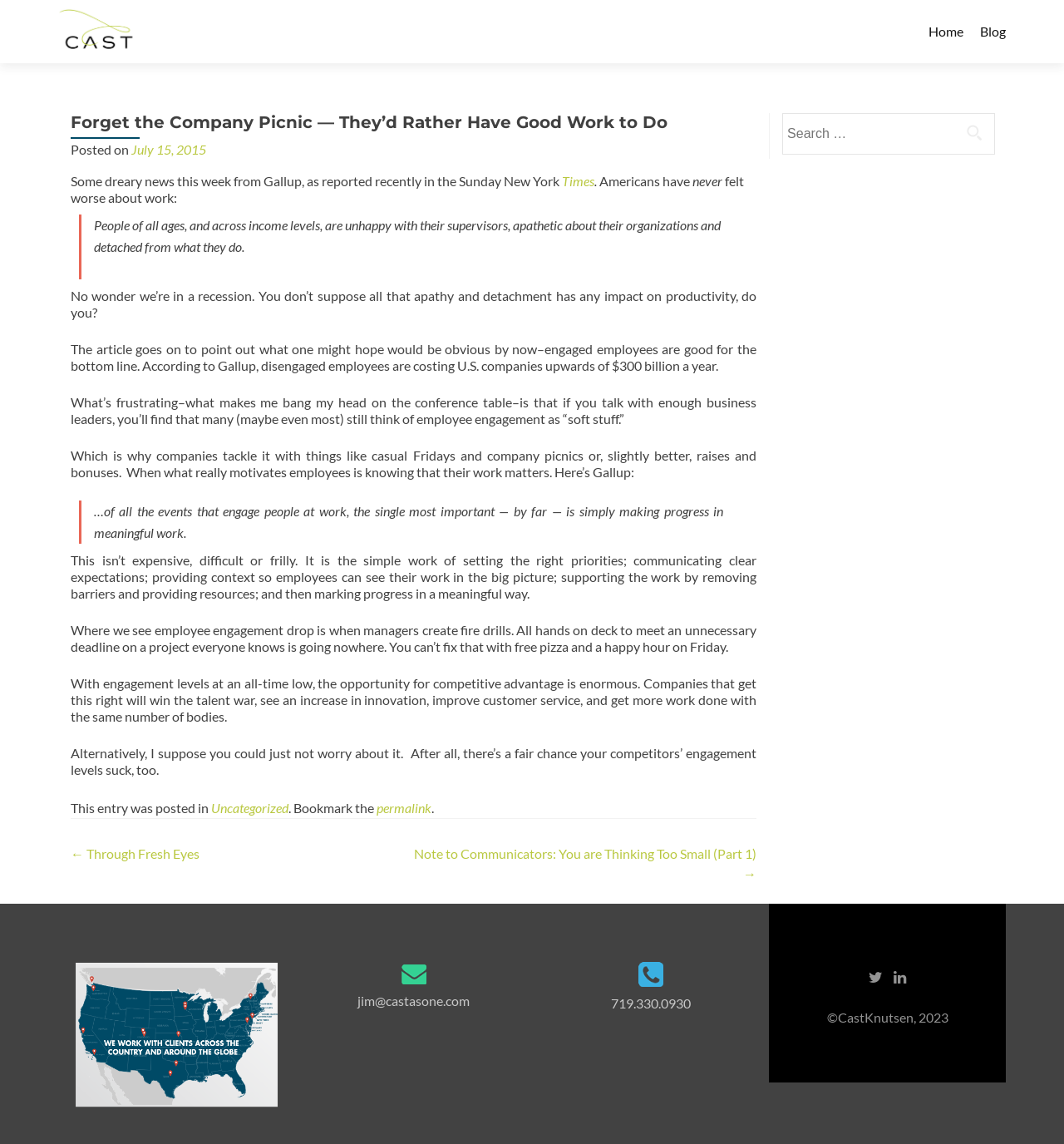Determine the bounding box coordinates for the area that should be clicked to carry out the following instruction: "Click the 'Home' link".

[0.873, 0.015, 0.905, 0.04]